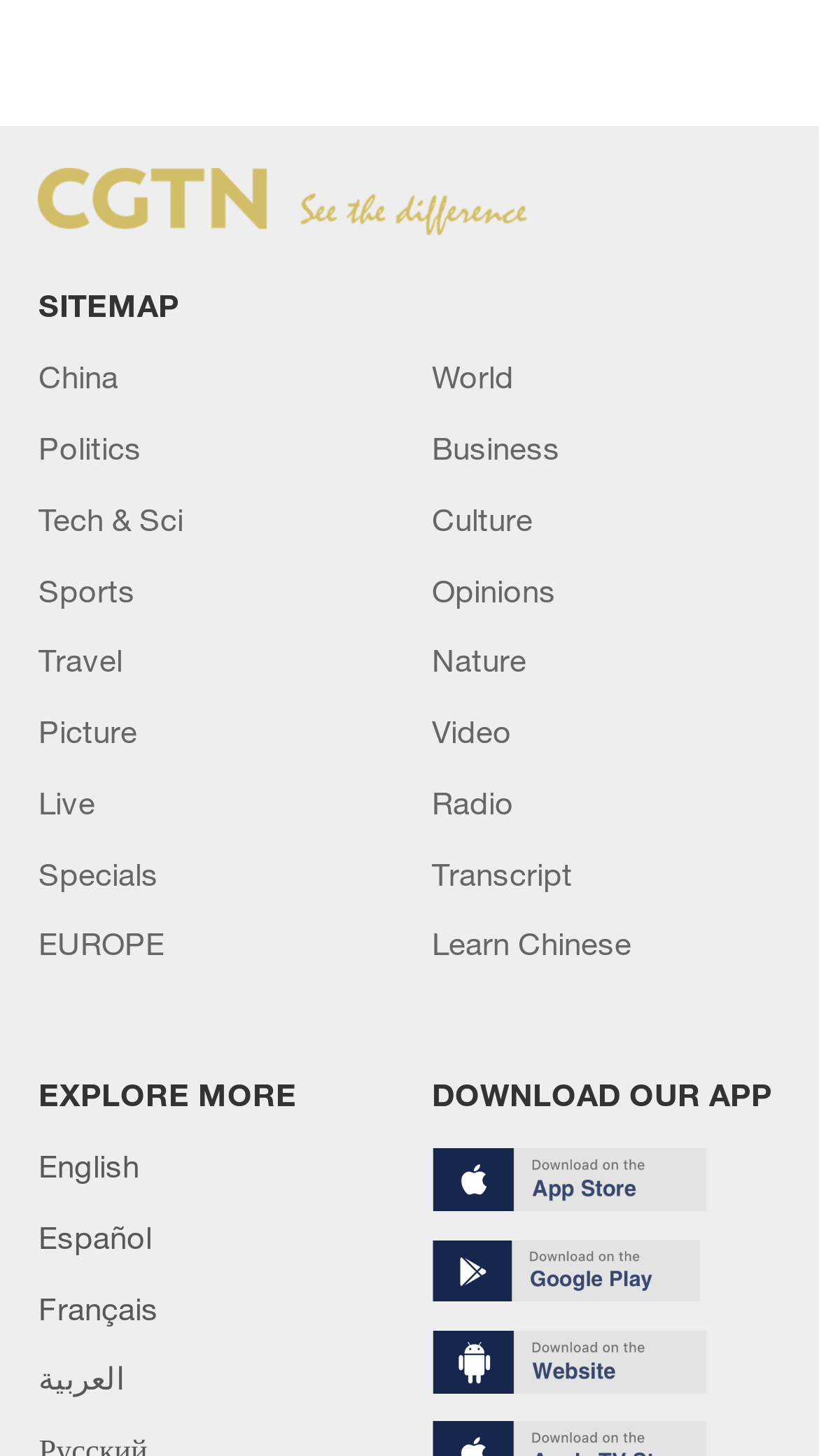Using the information in the image, give a detailed answer to the following question: What is the 'SITEMAP' link for?

The 'SITEMAP' link is a static text element located at the top of the webpage. Its purpose is likely to allow users to access the sitemap of the webpage, which provides a hierarchical view of the webpage's structure and content.